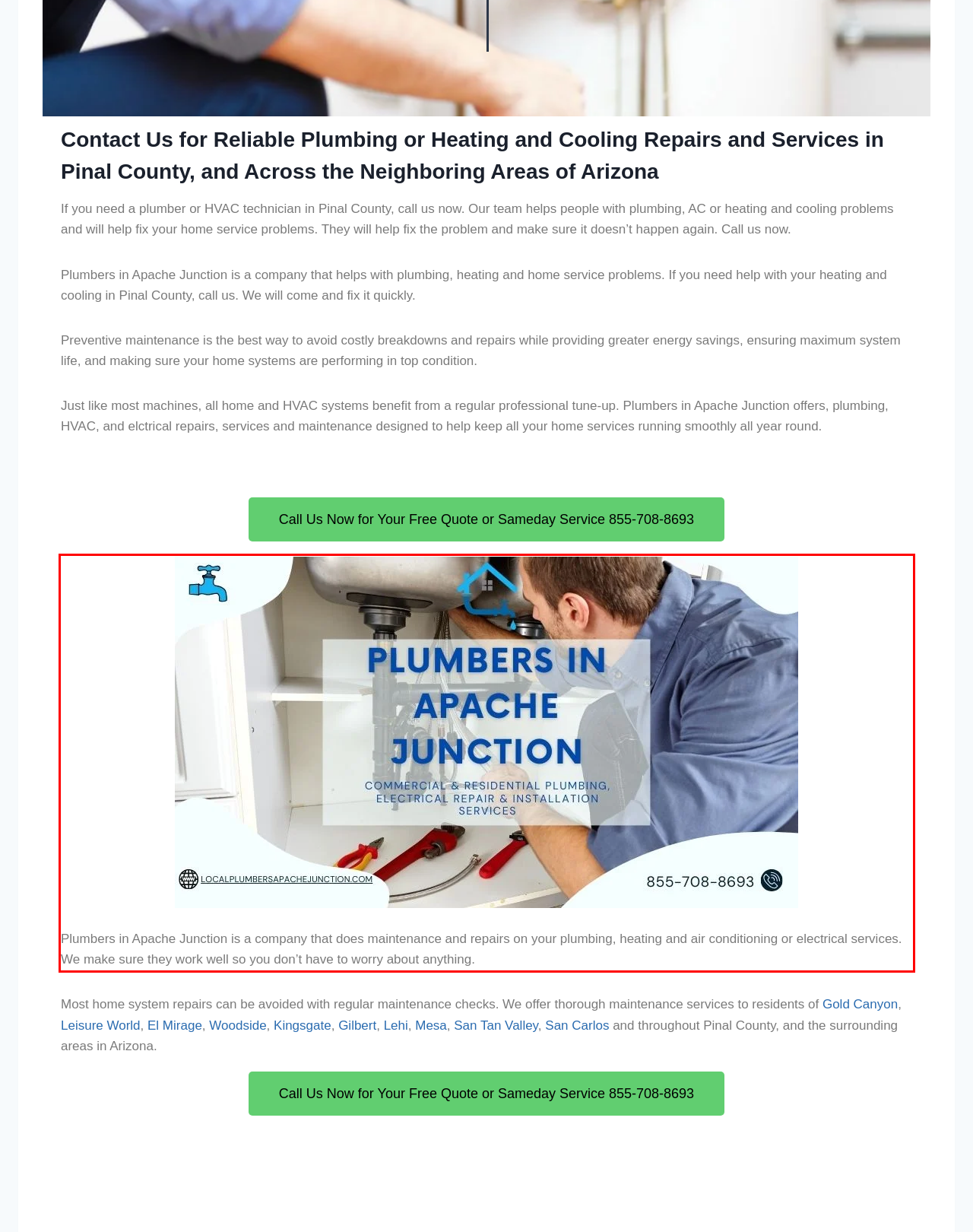You are given a screenshot of a webpage with a UI element highlighted by a red bounding box. Please perform OCR on the text content within this red bounding box.

Plumbers in Apache Junction is a company that does maintenance and repairs on your plumbing, heating and air conditioning or electrical services. We make sure they work well so you don’t have to worry about anything.